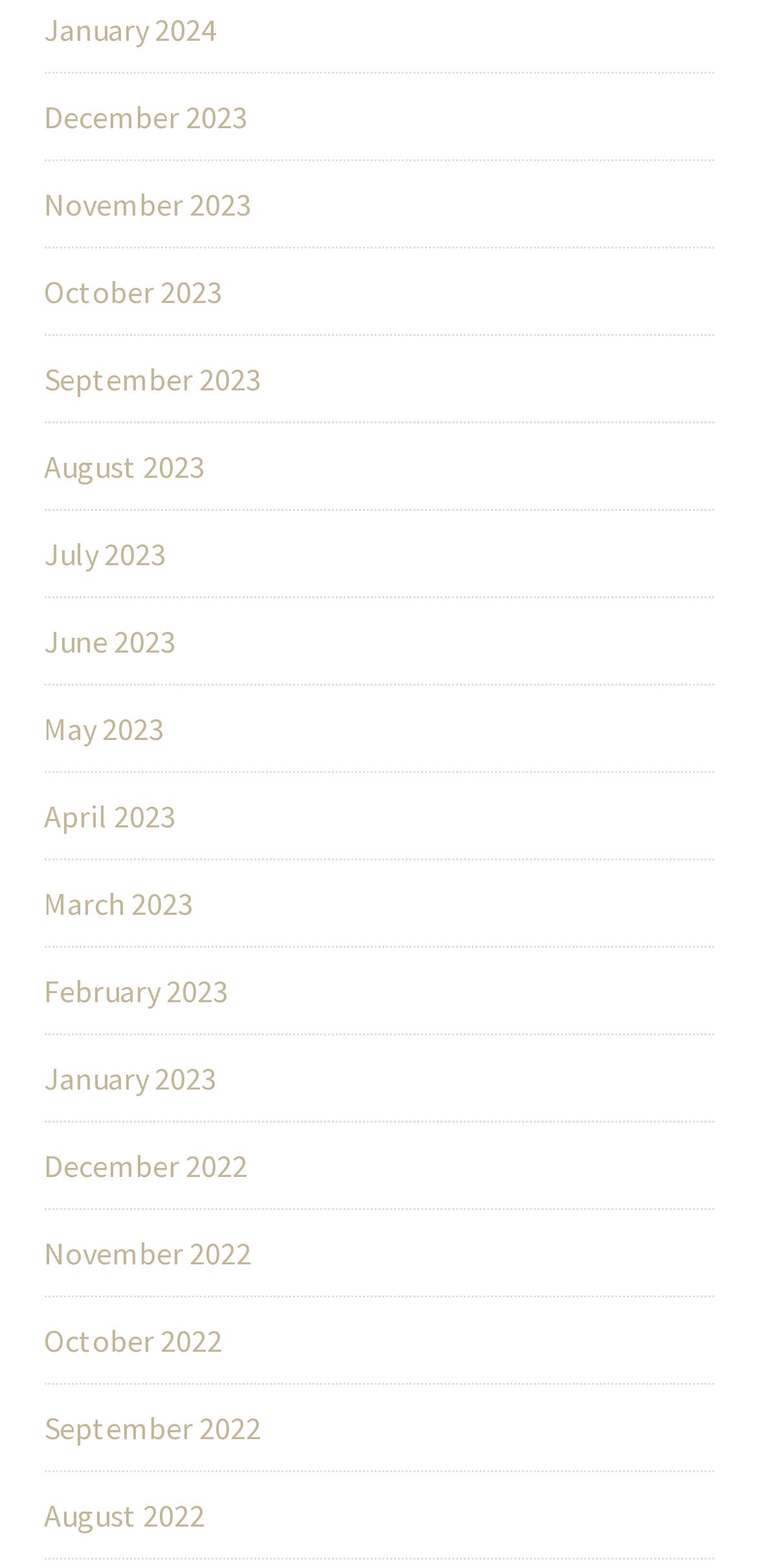Locate the bounding box coordinates of the region to be clicked to comply with the following instruction: "view January 2024". The coordinates must be four float numbers between 0 and 1, in the form [left, top, right, bottom].

[0.058, 0.006, 0.286, 0.031]